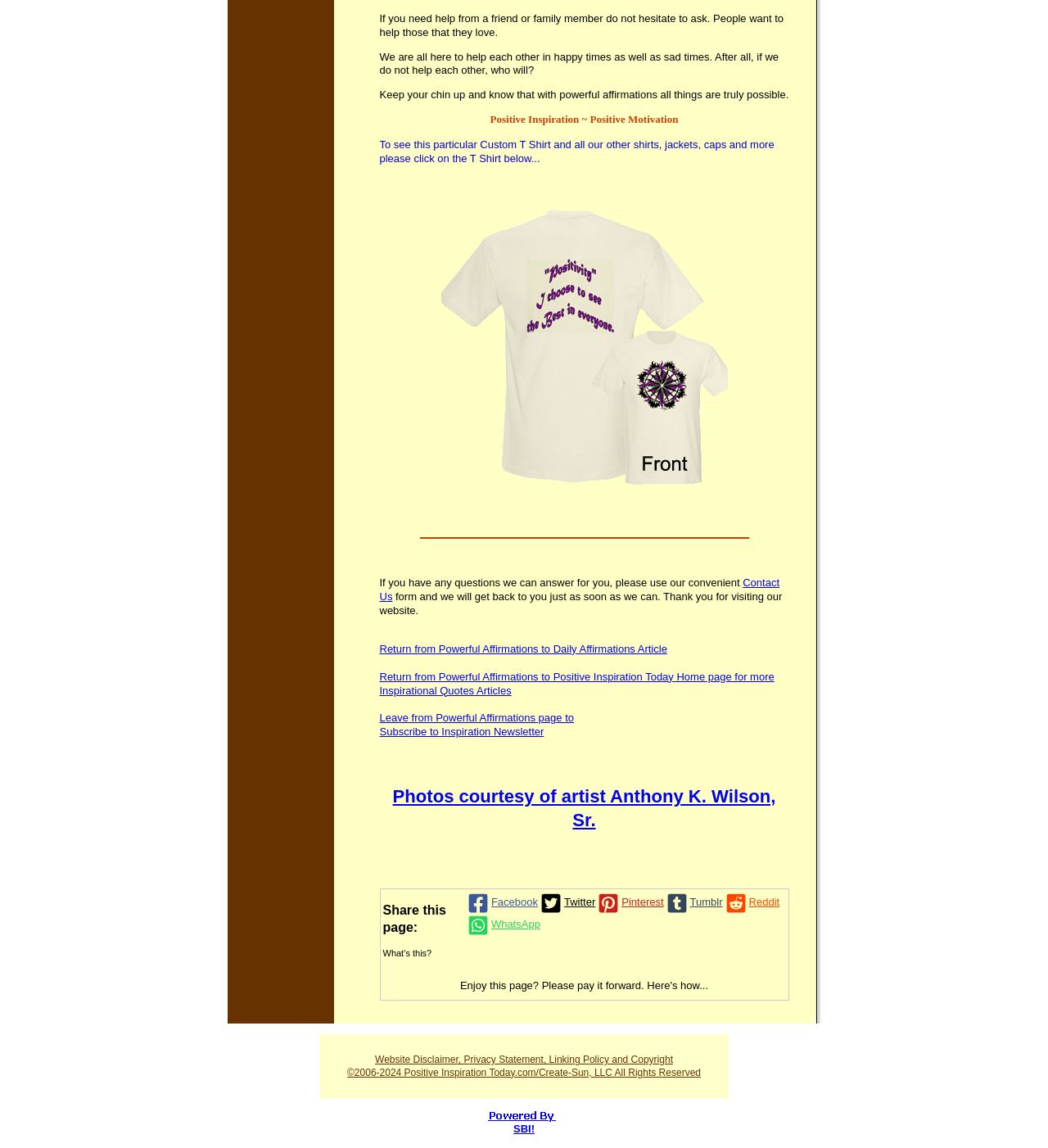Highlight the bounding box coordinates of the element you need to click to perform the following instruction: "Subscribe to Inspiration Newsletter."

[0.362, 0.62, 0.548, 0.643]